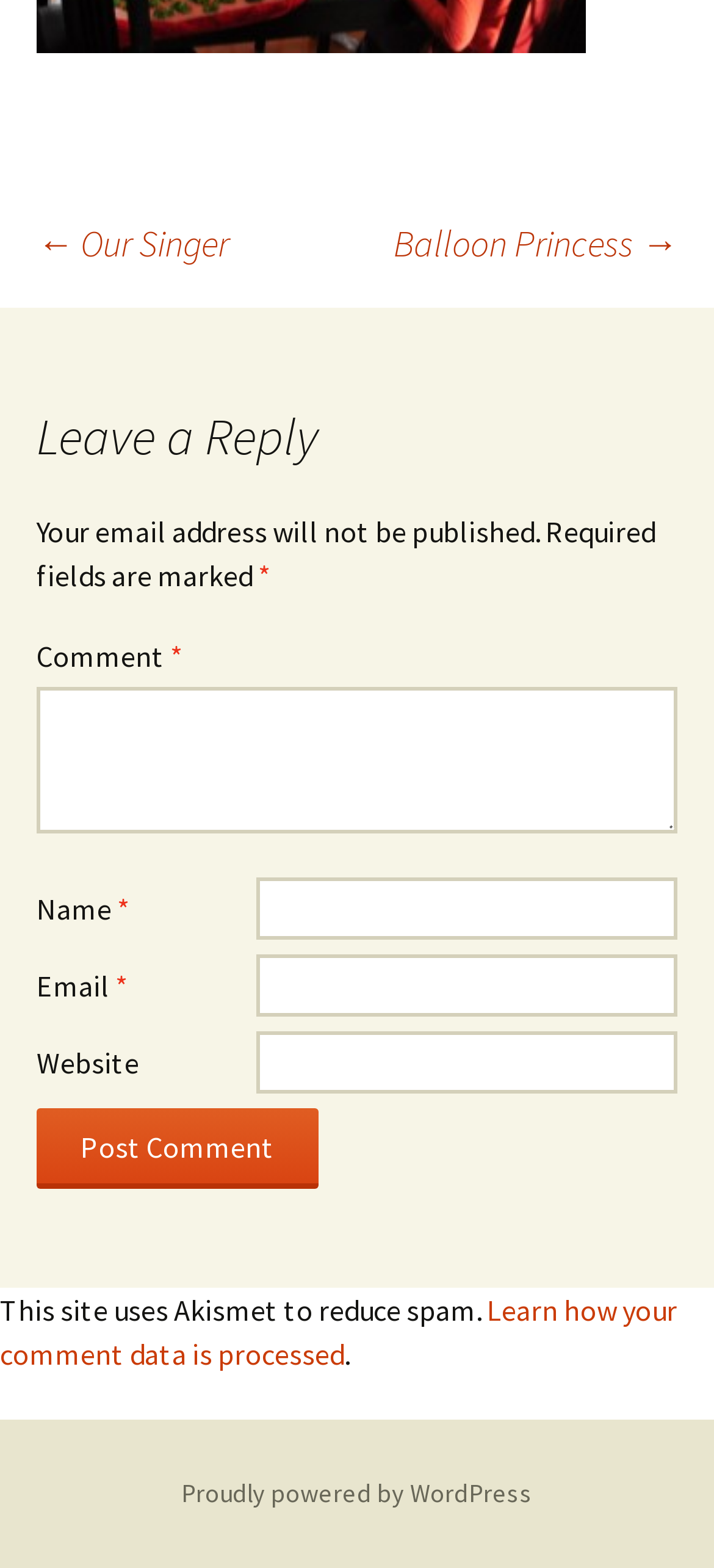How many links are there in the top navigation?
Using the screenshot, give a one-word or short phrase answer.

2